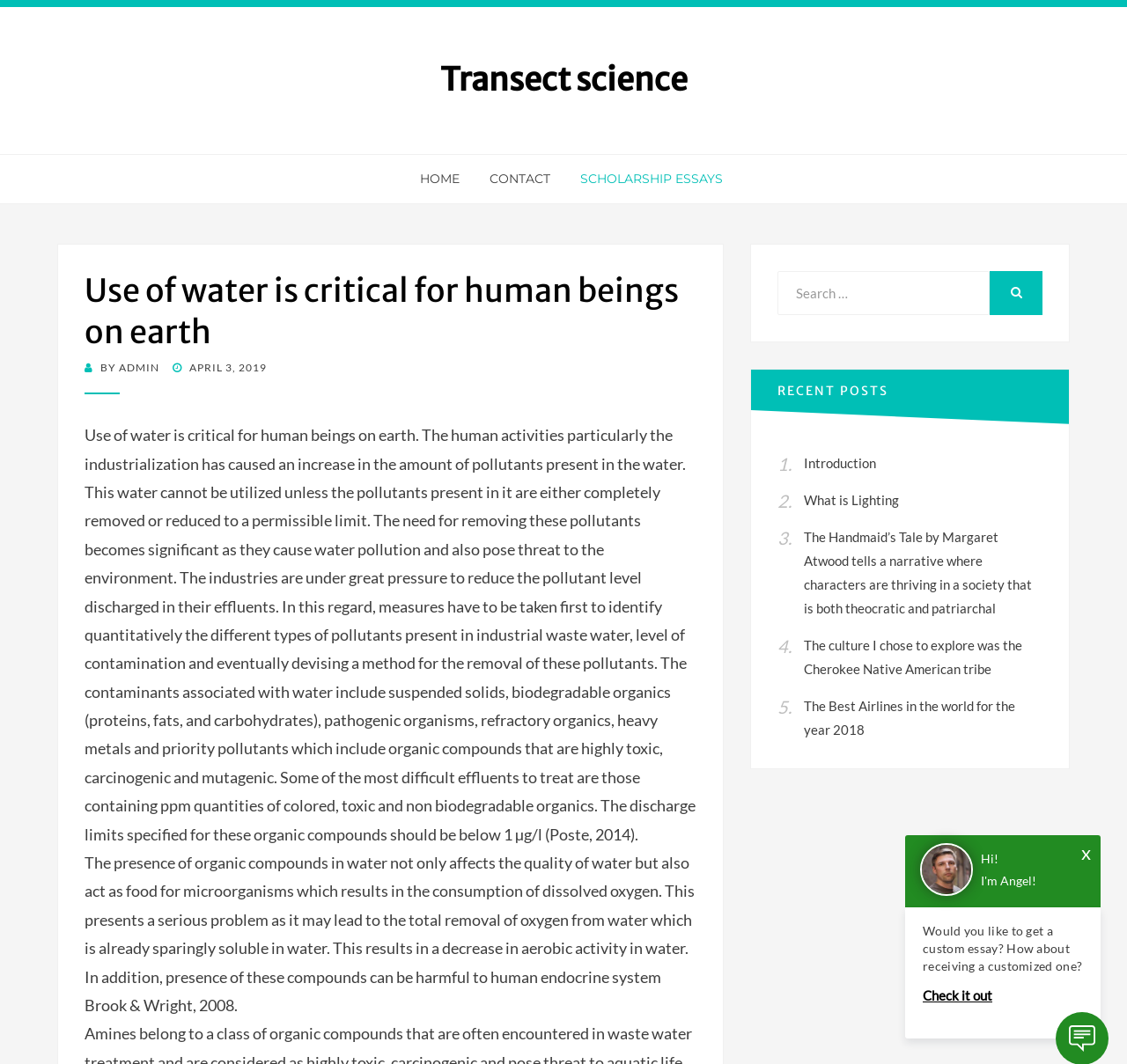Generate a thorough description of the webpage.

This webpage is about a free scholarship essay example on the topic "Use of water is critical for human beings on earth." At the top, there are four links: "Transect science", "HOME", "CONTACT", and "SCHOLARSHIP ESSAYS". Below these links, there is a header with the title of the essay, followed by the author's name "ADMIN" and the date "APRIL 3, 2019".

The main content of the webpage is the essay itself, which discusses the importance of removing pollutants from water and the methods to do so. The essay is divided into two paragraphs, with the first paragraph explaining the need to remove pollutants from water and the second paragraph discussing the effects of organic compounds on water quality.

To the right of the essay, there is a complementary section with a search bar and a heading "RECENT POSTS" followed by five links to other essay topics. Below the search bar, there is an image.

At the bottom of the webpage, there is a section with a greeting "Hi!" and an offer to get a custom essay. There is also a link "Check it out" and another image.

Overall, the webpage is focused on providing a free scholarship essay example on the topic of water pollution, with additional features such as a search bar and links to other essay topics.